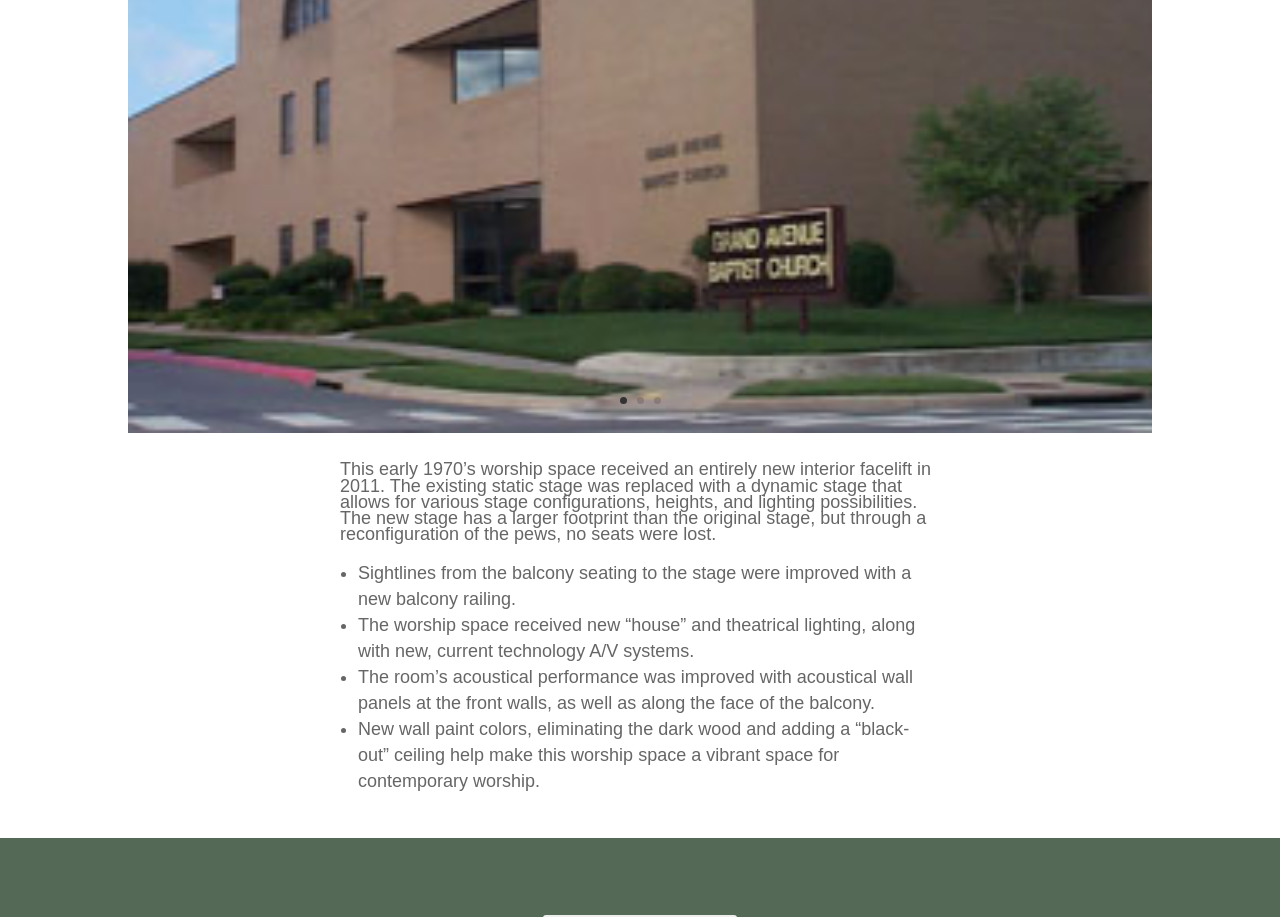Identify the bounding box coordinates for the UI element described as: "title="GABC - Exterior"".

[0.1, 0.462, 0.9, 0.483]